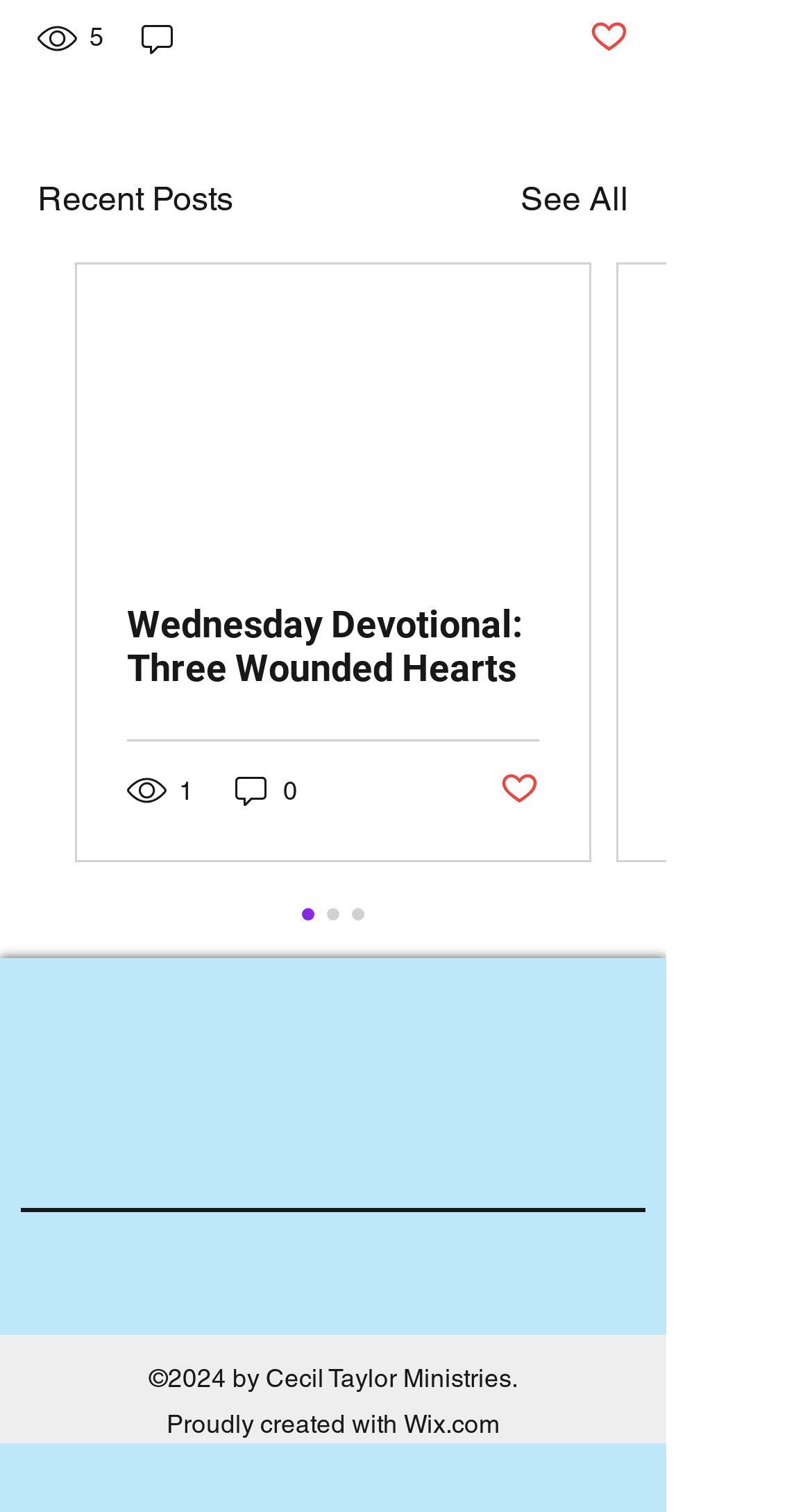Find the bounding box coordinates of the element you need to click on to perform this action: 'Click the 'Post not marked as liked' button'. The coordinates should be represented by four float values between 0 and 1, in the format [left, top, right, bottom].

[0.726, 0.01, 0.774, 0.039]